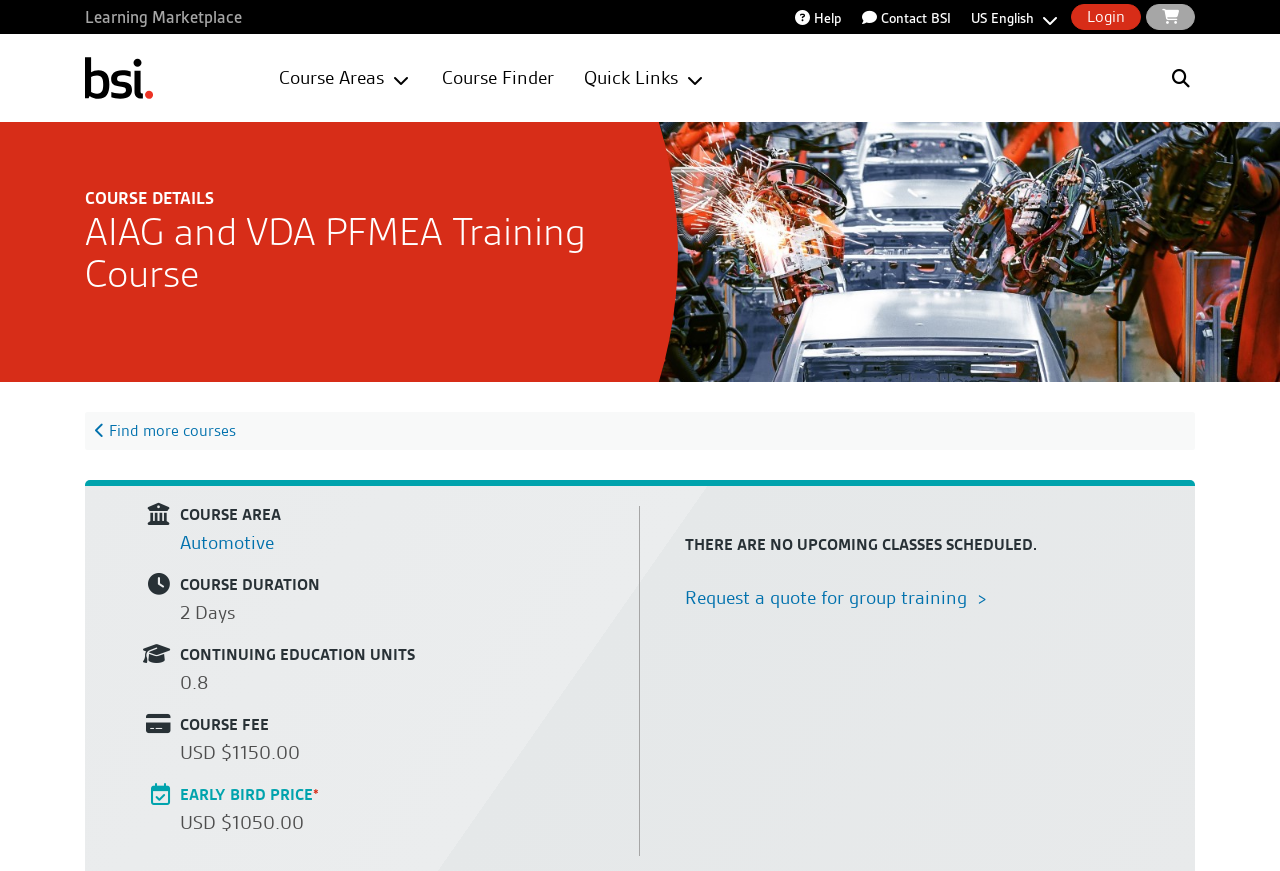Specify the bounding box coordinates of the area that needs to be clicked to achieve the following instruction: "Search for a course".

[0.912, 0.068, 0.934, 0.111]